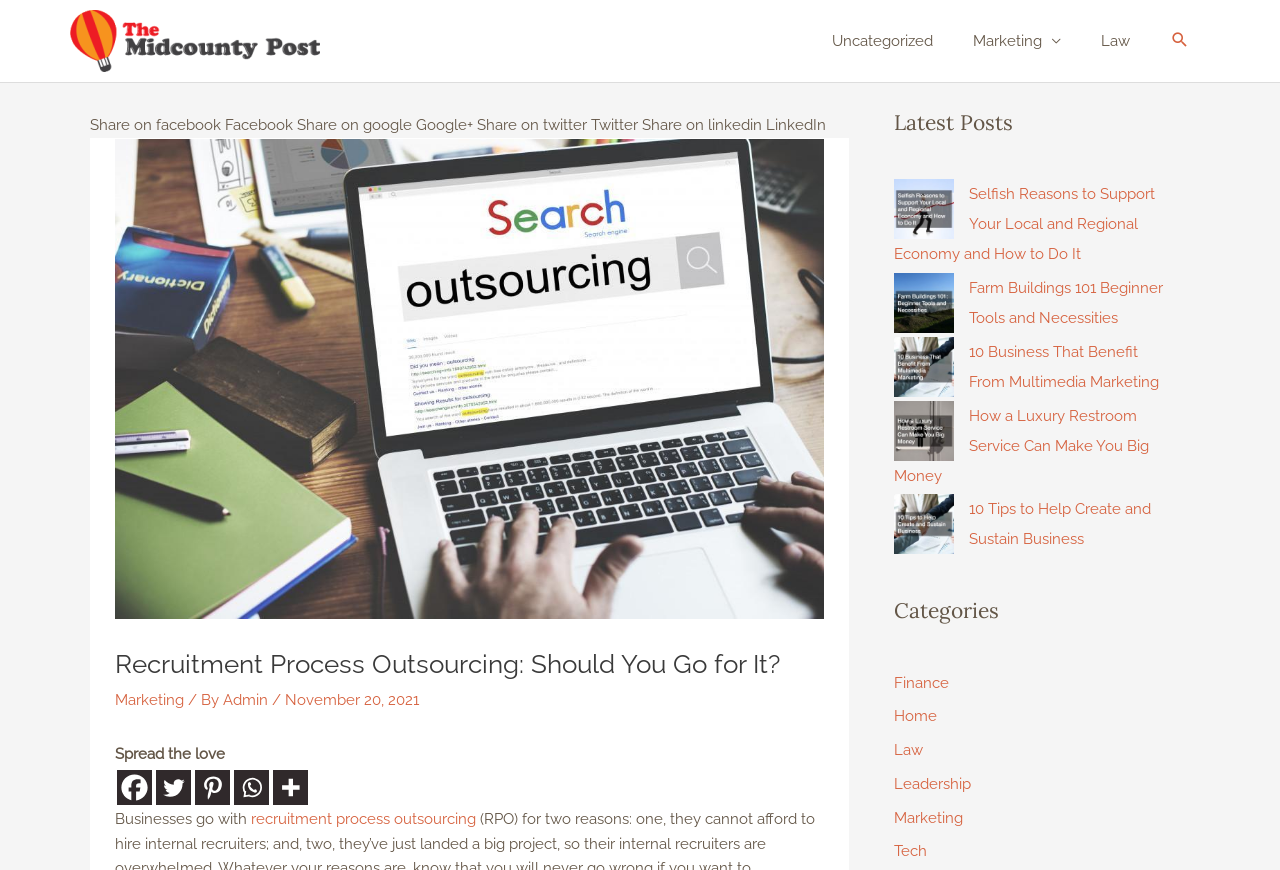Determine the bounding box coordinates for the element that should be clicked to follow this instruction: "View the latest posts". The coordinates should be given as four float numbers between 0 and 1, in the format [left, top, right, bottom].

[0.698, 0.125, 0.91, 0.157]